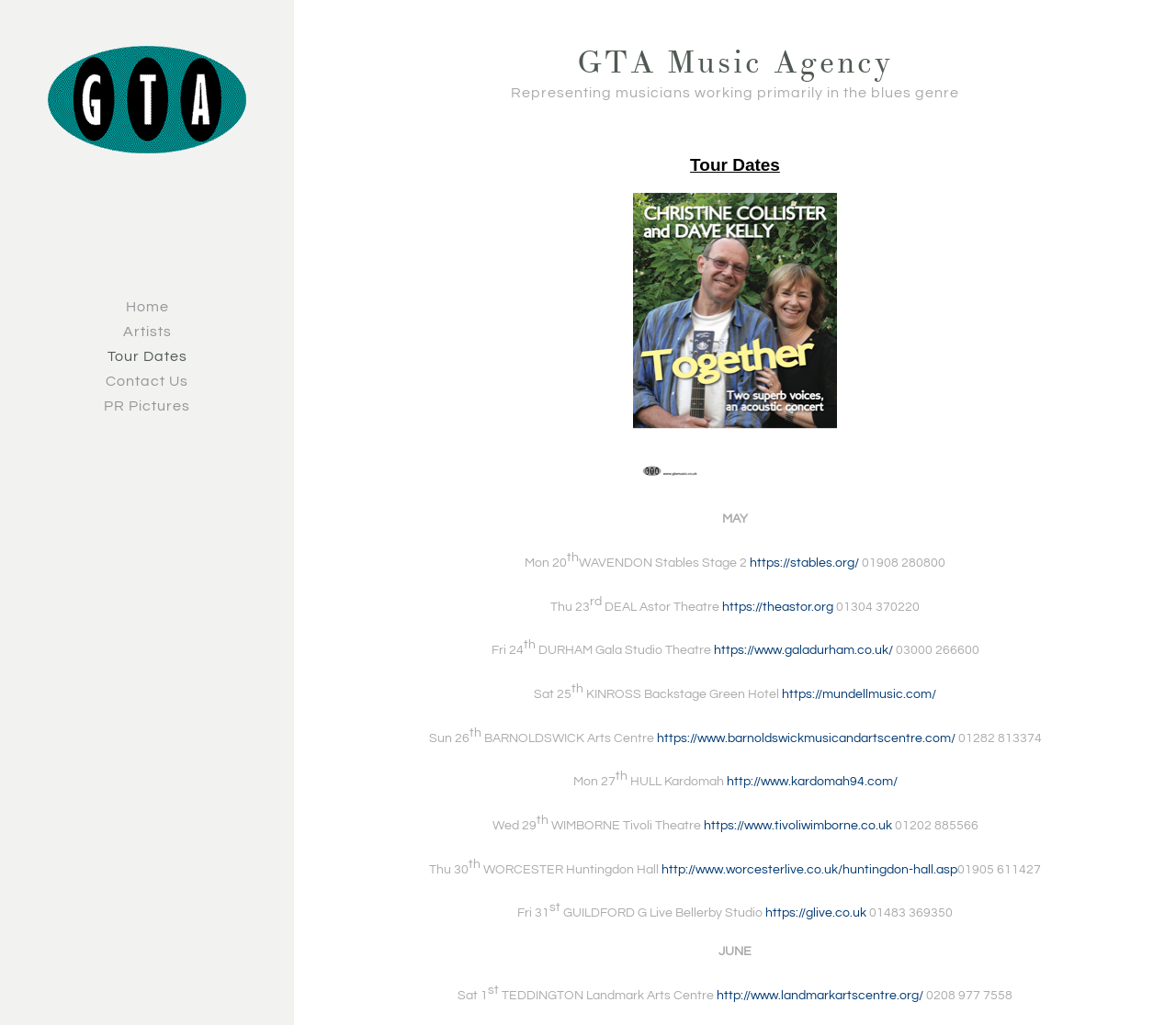Pinpoint the bounding box coordinates of the area that must be clicked to complete this instruction: "Contact 'GTA Music Agency'".

[0.09, 0.365, 0.16, 0.379]